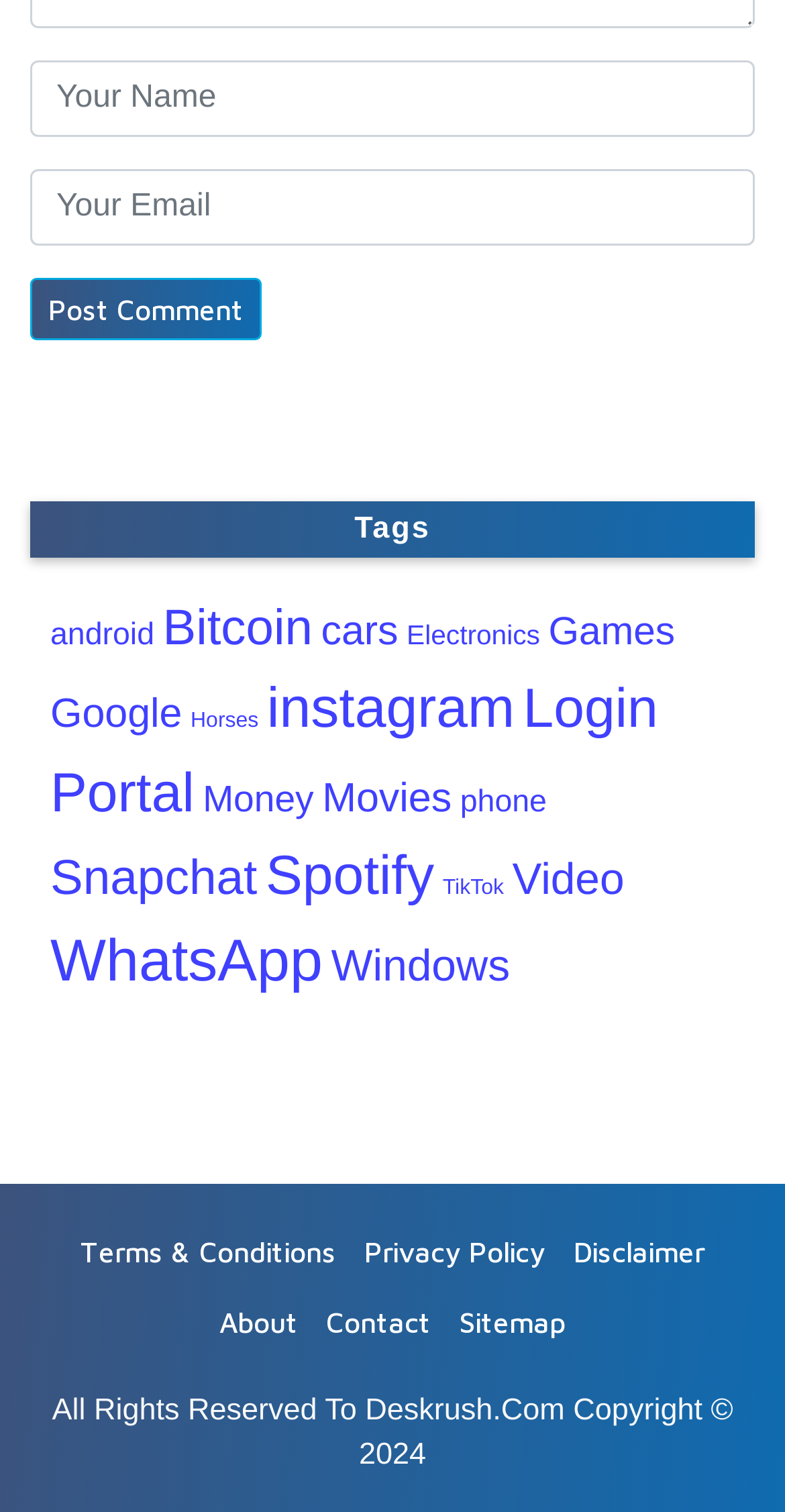For the following element description, predict the bounding box coordinates in the format (top-left x, top-left y, bottom-right x, bottom-right y). All values should be floating point numbers between 0 and 1. Description: name="author" placeholder="Your Name"

[0.038, 0.04, 0.962, 0.09]